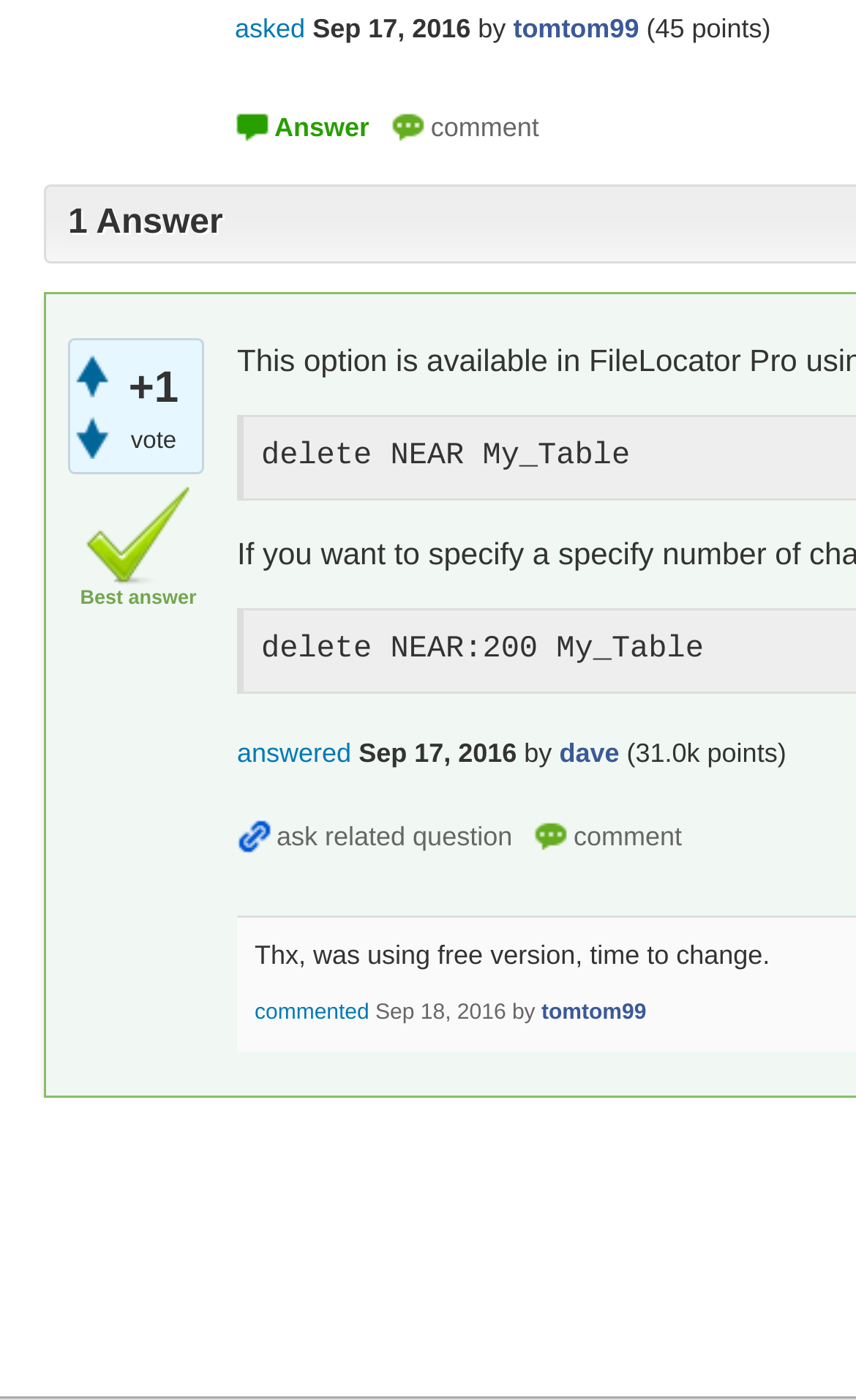Please identify the bounding box coordinates of the clickable area that will allow you to execute the instruction: "Click the '+' button".

[0.087, 0.252, 0.128, 0.284]